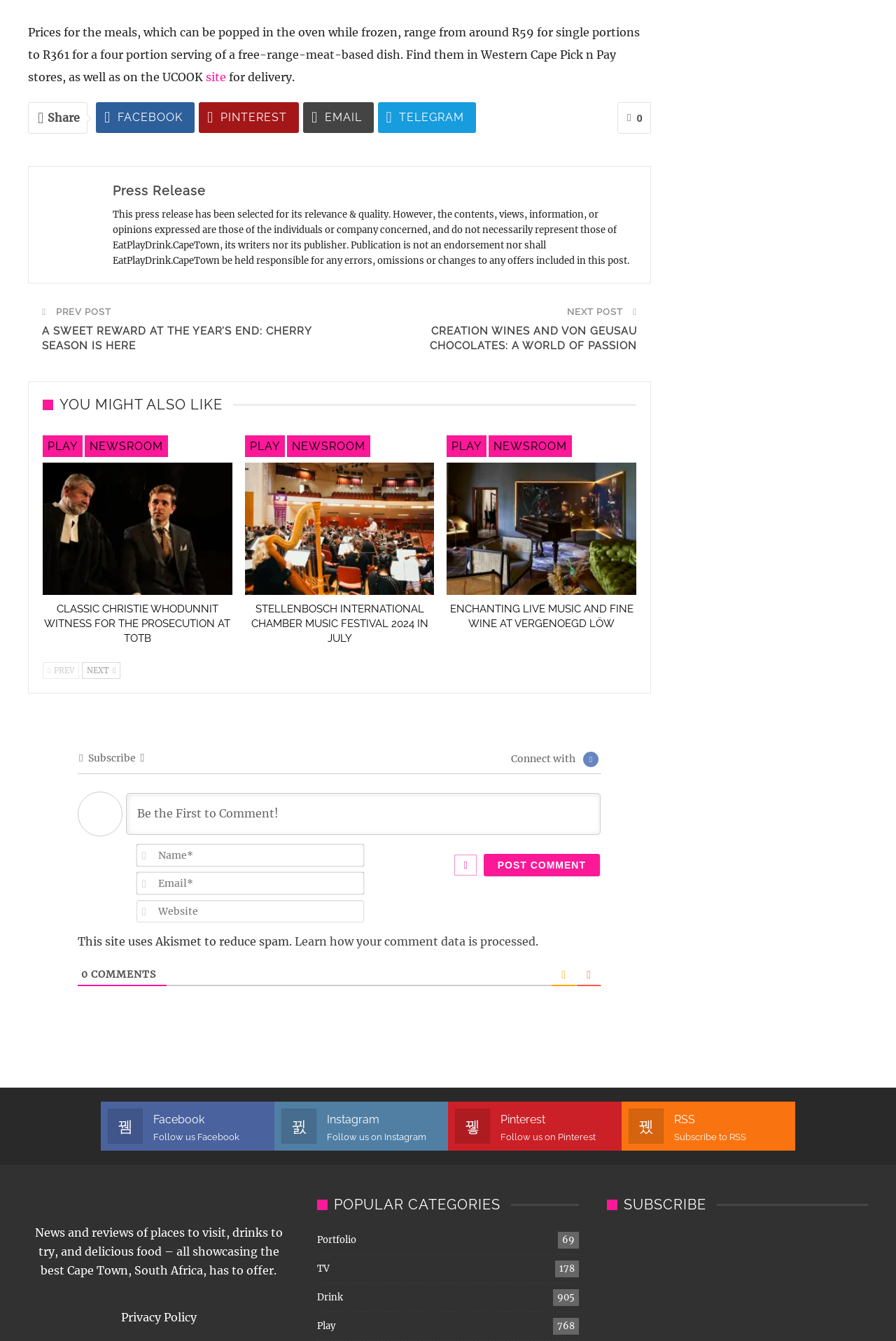Please specify the bounding box coordinates of the clickable section necessary to execute the following command: "Follow us on Facebook".

[0.12, 0.828, 0.298, 0.854]